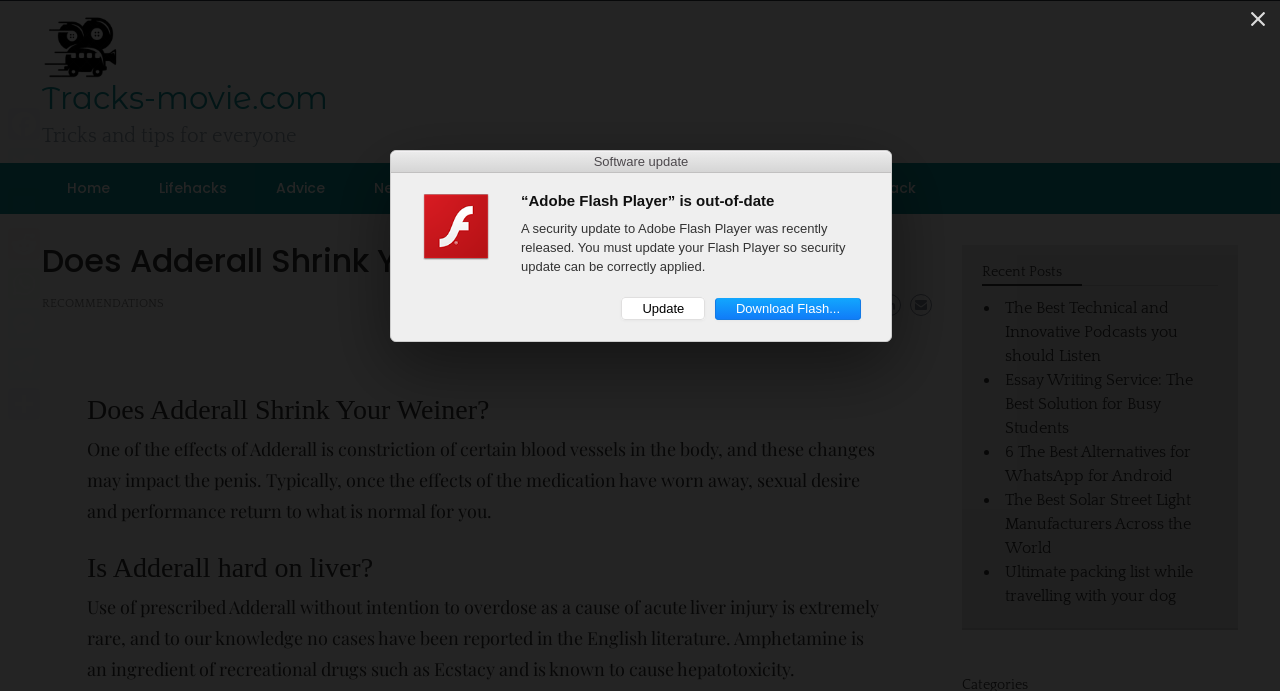Provide the bounding box coordinates for the UI element described in this sentence: "Tickets". The coordinates should be four float values between 0 and 1, i.e., [left, top, right, bottom].

None